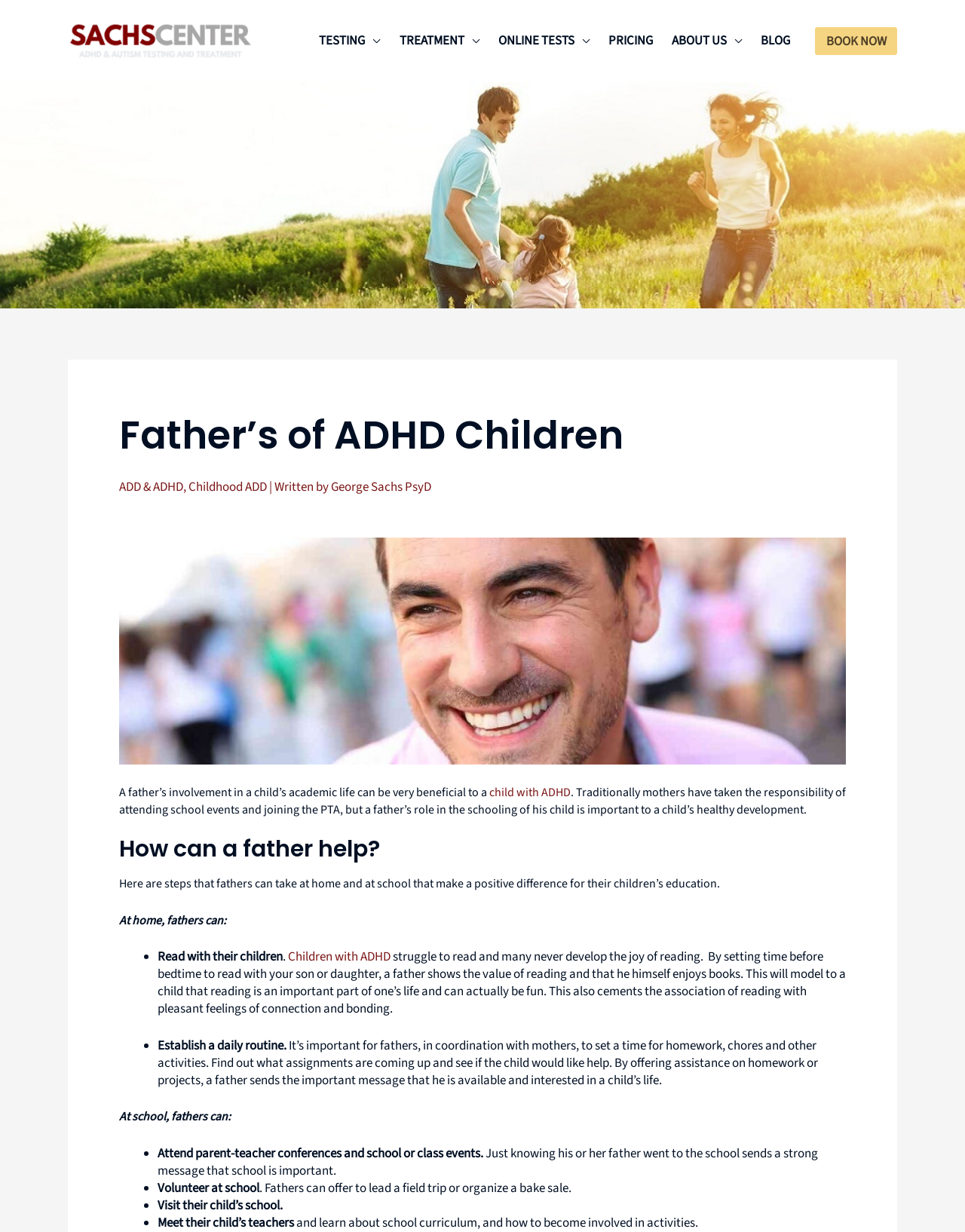Please find the bounding box for the following UI element description. Provide the coordinates in (top-left x, top-left y, bottom-right x, bottom-right y) format, with values between 0 and 1: BOOK NOW

[0.845, 0.022, 0.93, 0.045]